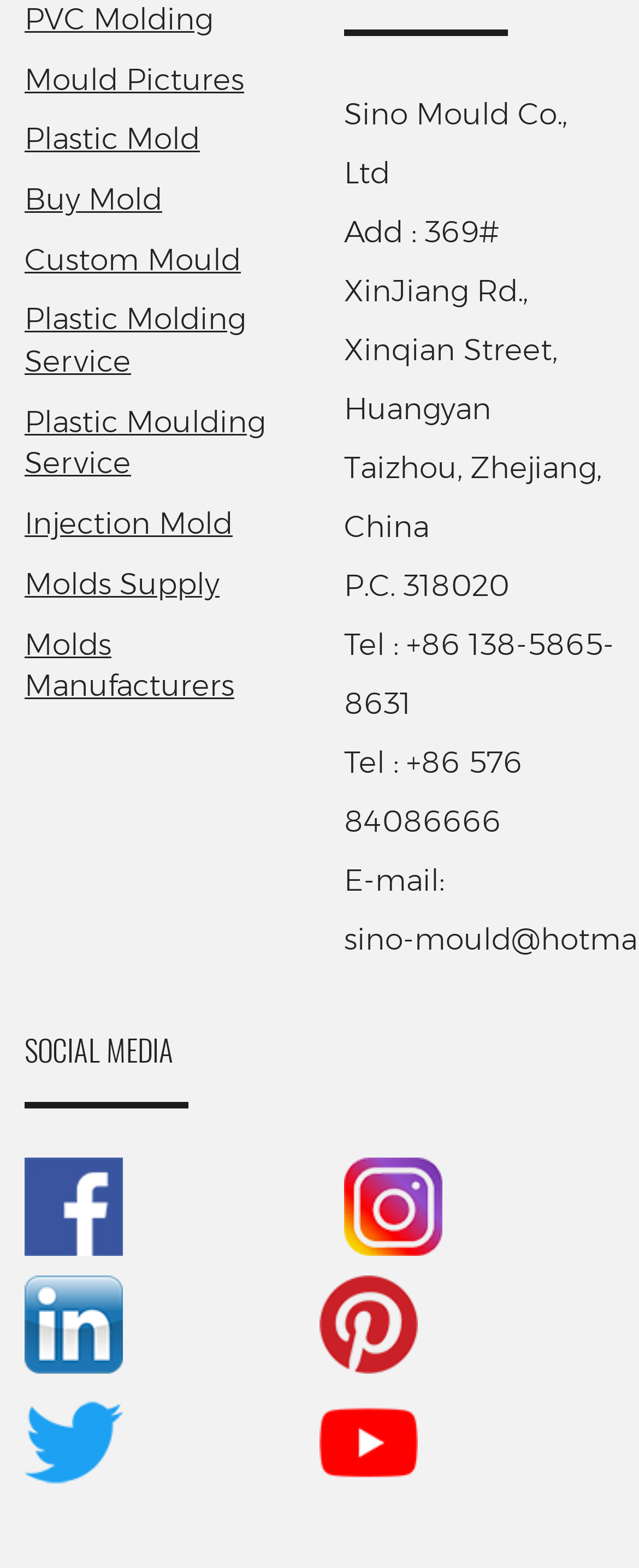What is the phone number?
Based on the visual details in the image, please answer the question thoroughly.

The phone number can be found in the middle of the webpage, in the static text element that reads 'Tel : +86 138-5865-8631'.